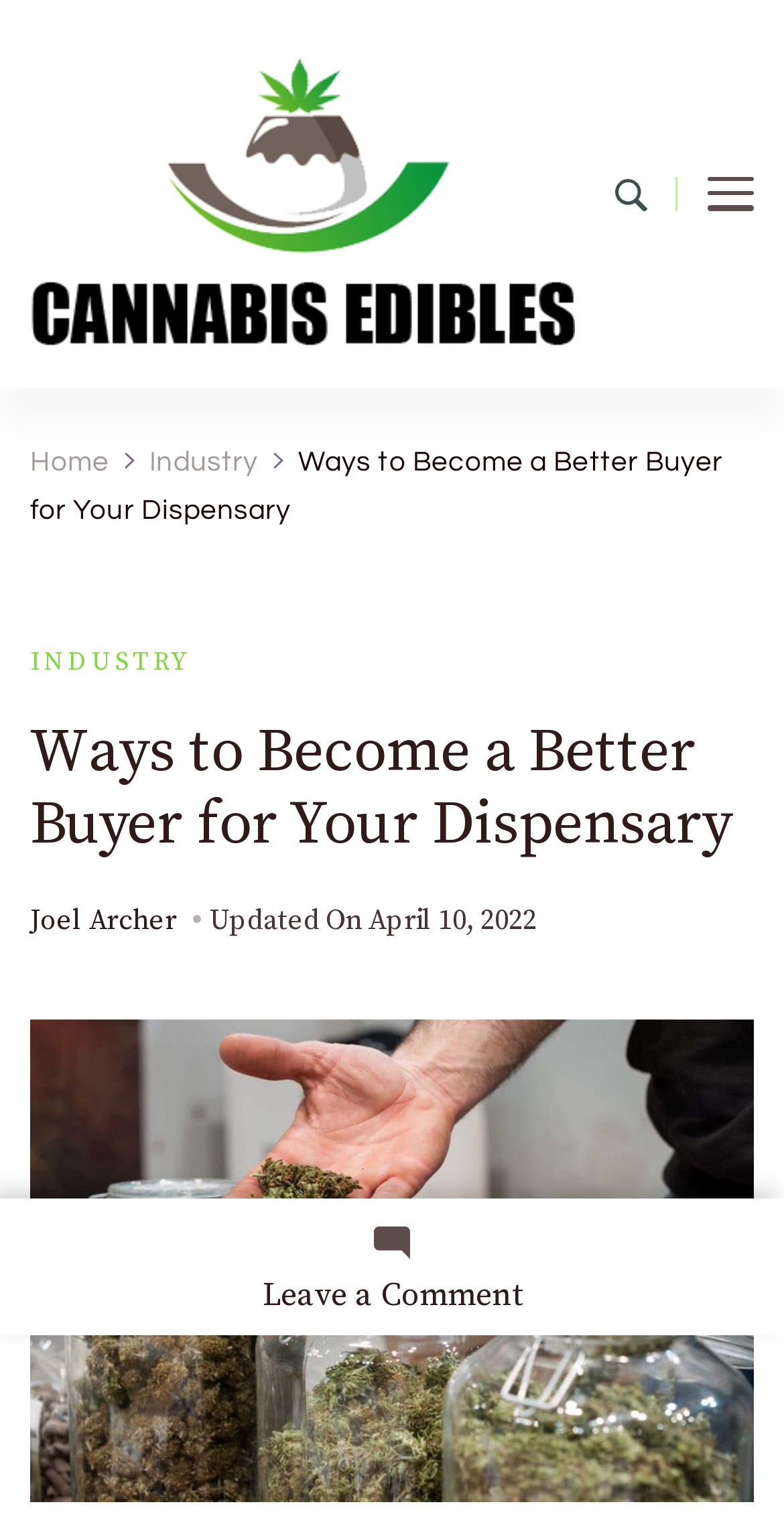Identify the bounding box coordinates of the region that needs to be clicked to carry out this instruction: "Click the '' button". Provide these coordinates as four float numbers ranging from 0 to 1, i.e., [left, top, right, bottom].

[0.904, 0.115, 0.962, 0.137]